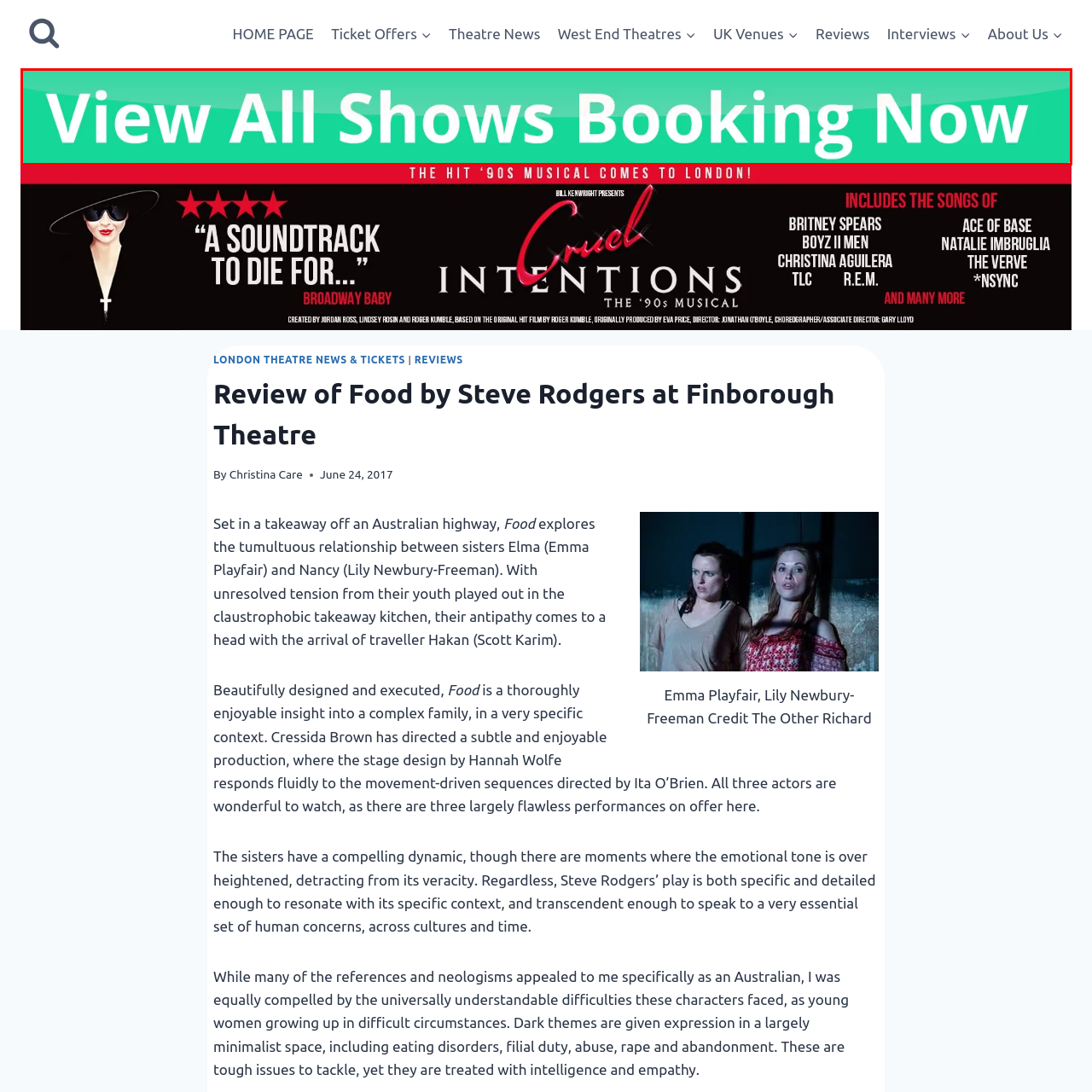Thoroughly describe the content of the image found within the red border.

The image features a vibrant button labeled "View All Shows Booking Now," designed to catch the attention of theatergoers interested in purchasing tickets. Its bright, engaging color contrasts with the surrounding content, making it easily noticeable. This button serves as an invitation to explore available performances, enhancing user engagement in navigating theater options and ensuring a seamless booking experience. Whether for enthusiasts of live entertainment or casual visitors, this call to action encourages immediate interaction with upcoming shows.